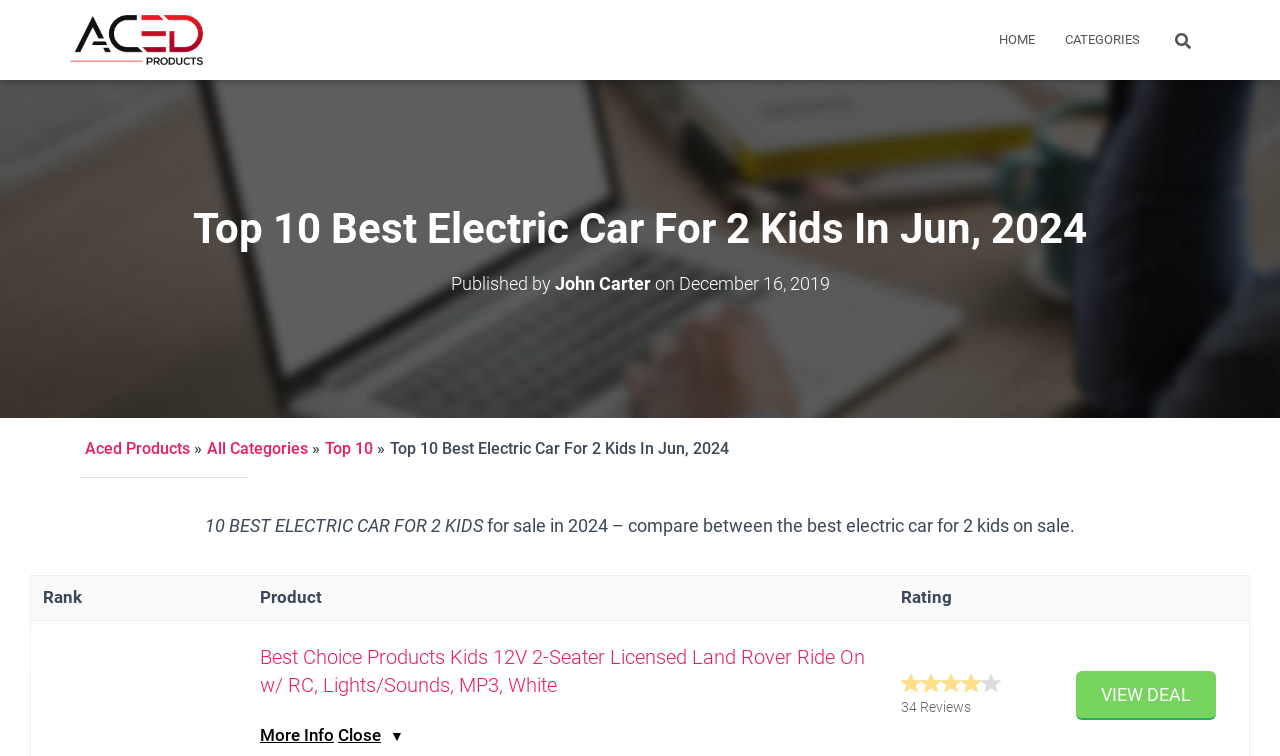Using the image as a reference, answer the following question in as much detail as possible:
Is there a search function on this webpage?

The presence of a search box with a placeholder text 'Search for:' indicates that there is a search function on this webpage, allowing users to search for specific products or categories.